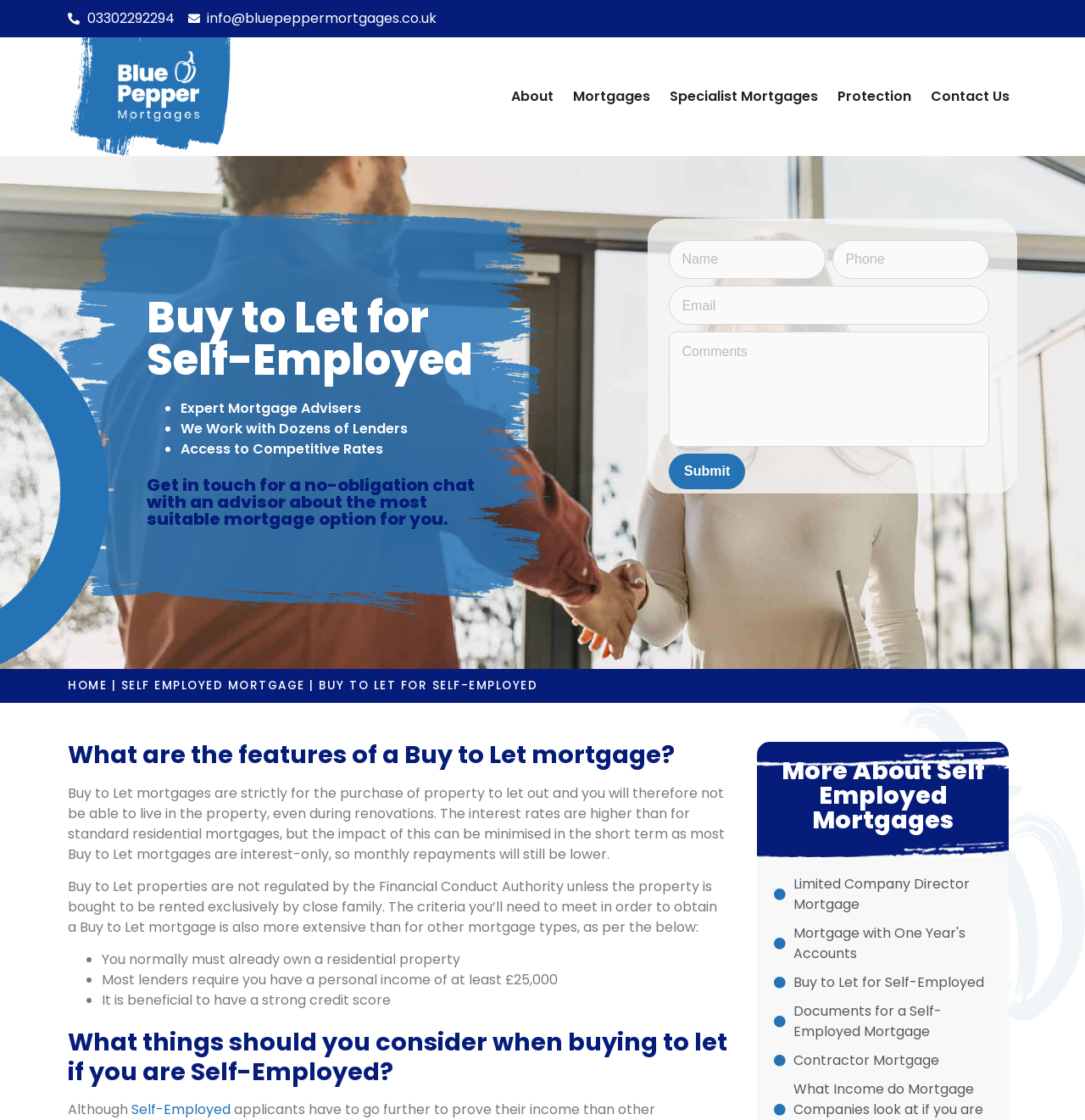Answer succinctly with a single word or phrase:
What is the purpose of a Buy to Let mortgage?

To purchase a property to let out